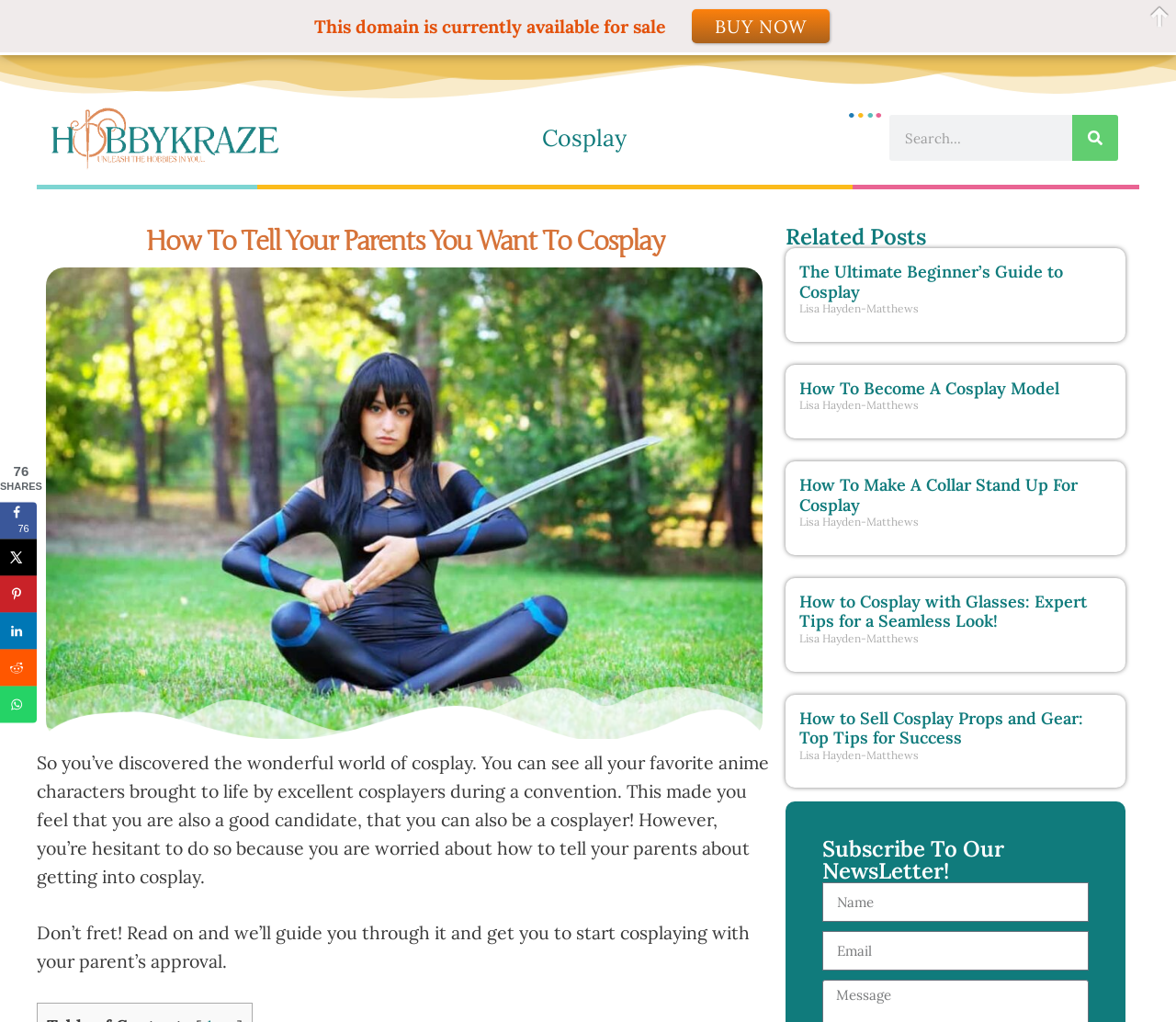Summarize the webpage with intricate details.

This webpage is about cosplaying and provides a guide on how to tell your parents about your interest in cosplaying. At the top of the page, there is a search bar with a search button and a small icon. Below the search bar, there is a heading that reads "How To Tell Your Parents You Want To Cosplay" followed by an image. 

The main content of the page is divided into two sections. The first section is a guide that explains how to approach your parents about cosplaying. The text is written in a friendly and encouraging tone, urging readers to take the first step in pursuing their interest in cosplaying. 

The second section is a list of related posts, which includes four articles with headings such as "The Ultimate Beginner’s Guide to Cosplay", "How To Become A Cosplay Model", "How To Make A Collar Stand Up For Cosplay", and "How to Cosplay with Glasses: Expert Tips for a Seamless Look!". Each article has a link to read more and is accompanied by the author's name, Lisa Hayden-Matthews.

On the right side of the page, there is a social sharing sidebar with buttons to share the content on various social media platforms, including Facebook, X, Pinterest, LinkedIn, Reddit, and WhatsApp. The sidebar also displays the number of shares, which is 76.

At the bottom of the page, there is a section to subscribe to the newsletter, where readers can enter their name and email address. Additionally, there is a small notice that says "This domain is currently available for sale" and a "BUY NOW" button.